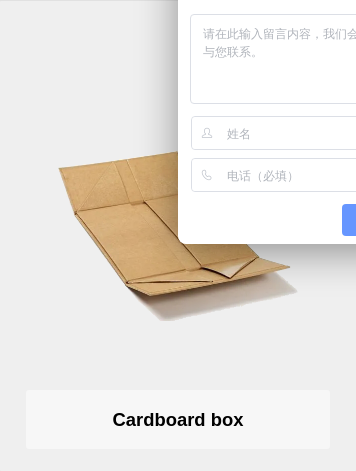Can you give a detailed response to the following question using the information from the image? What is written on the label below the box?

The caption explicitly states that the label below the box reads 'Cardboard box', which serves as an identifier and indicates the purpose of the box.